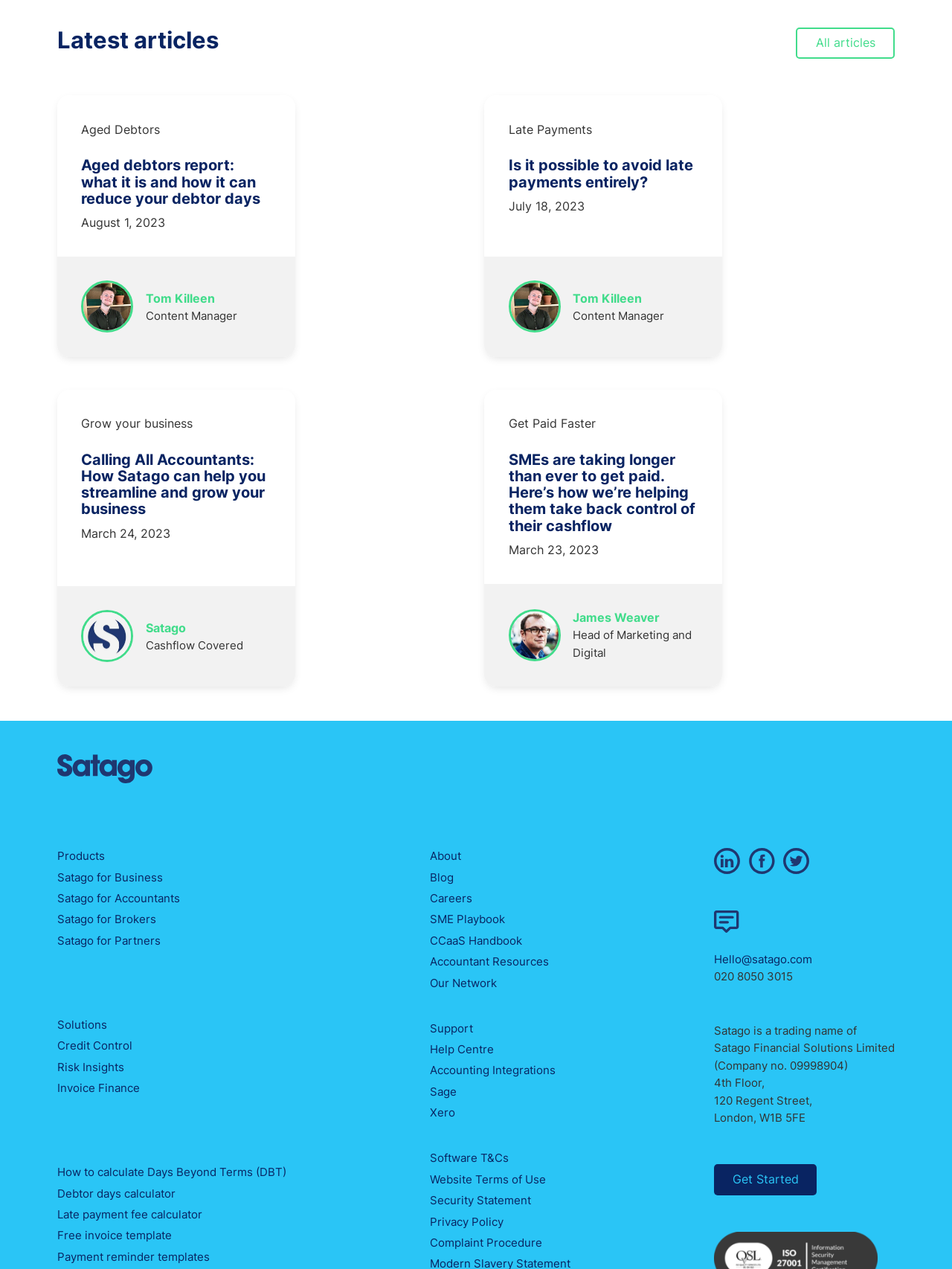Extract the bounding box coordinates for the UI element described as: "Late payment fee calculator".

[0.06, 0.951, 0.212, 0.965]